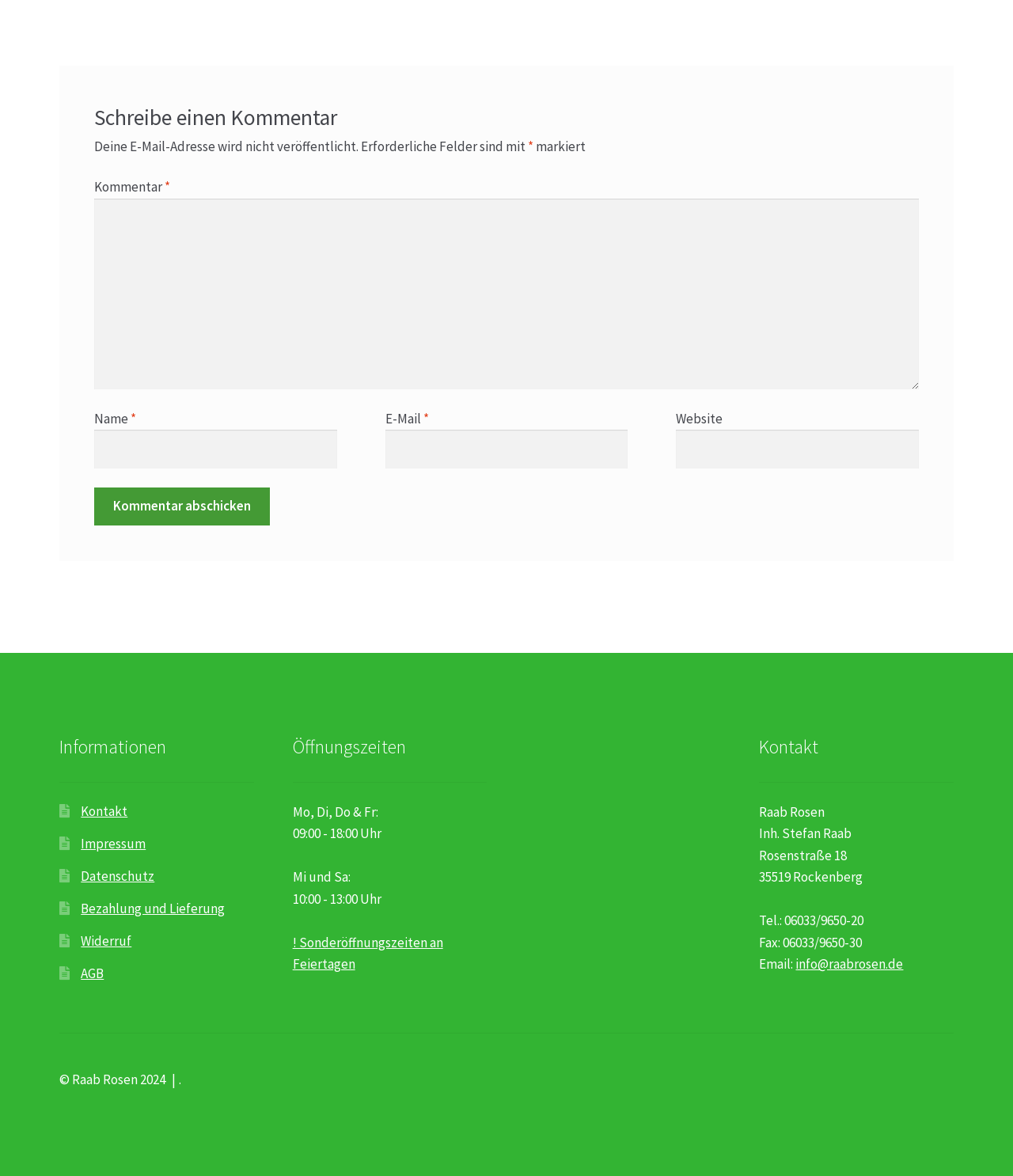Please provide the bounding box coordinates for the element that needs to be clicked to perform the instruction: "Contact us". The coordinates must consist of four float numbers between 0 and 1, formatted as [left, top, right, bottom].

[0.08, 0.682, 0.126, 0.697]